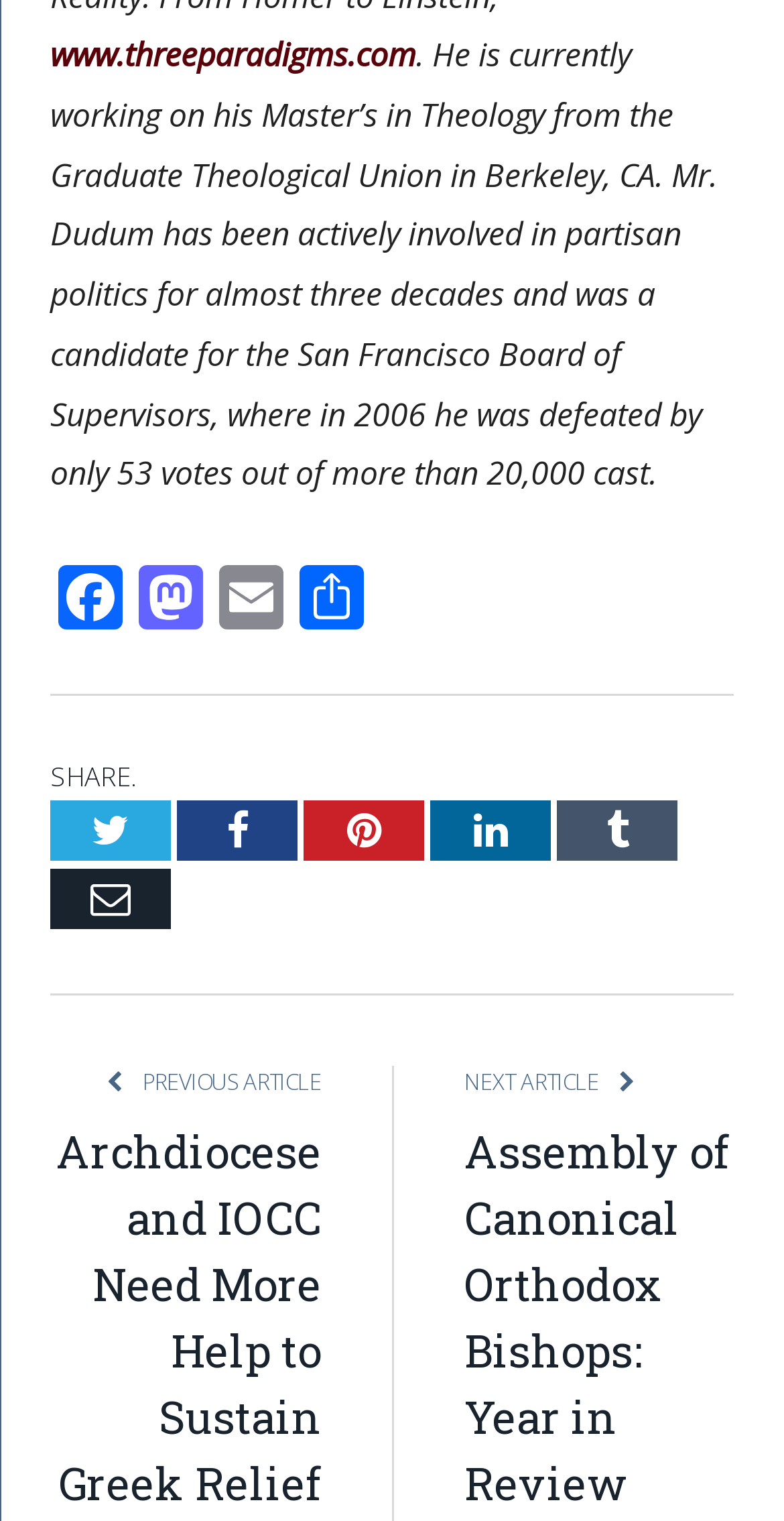How many votes did the author lose by in the San Francisco Board of Supervisors election?
Give a one-word or short phrase answer based on the image.

53